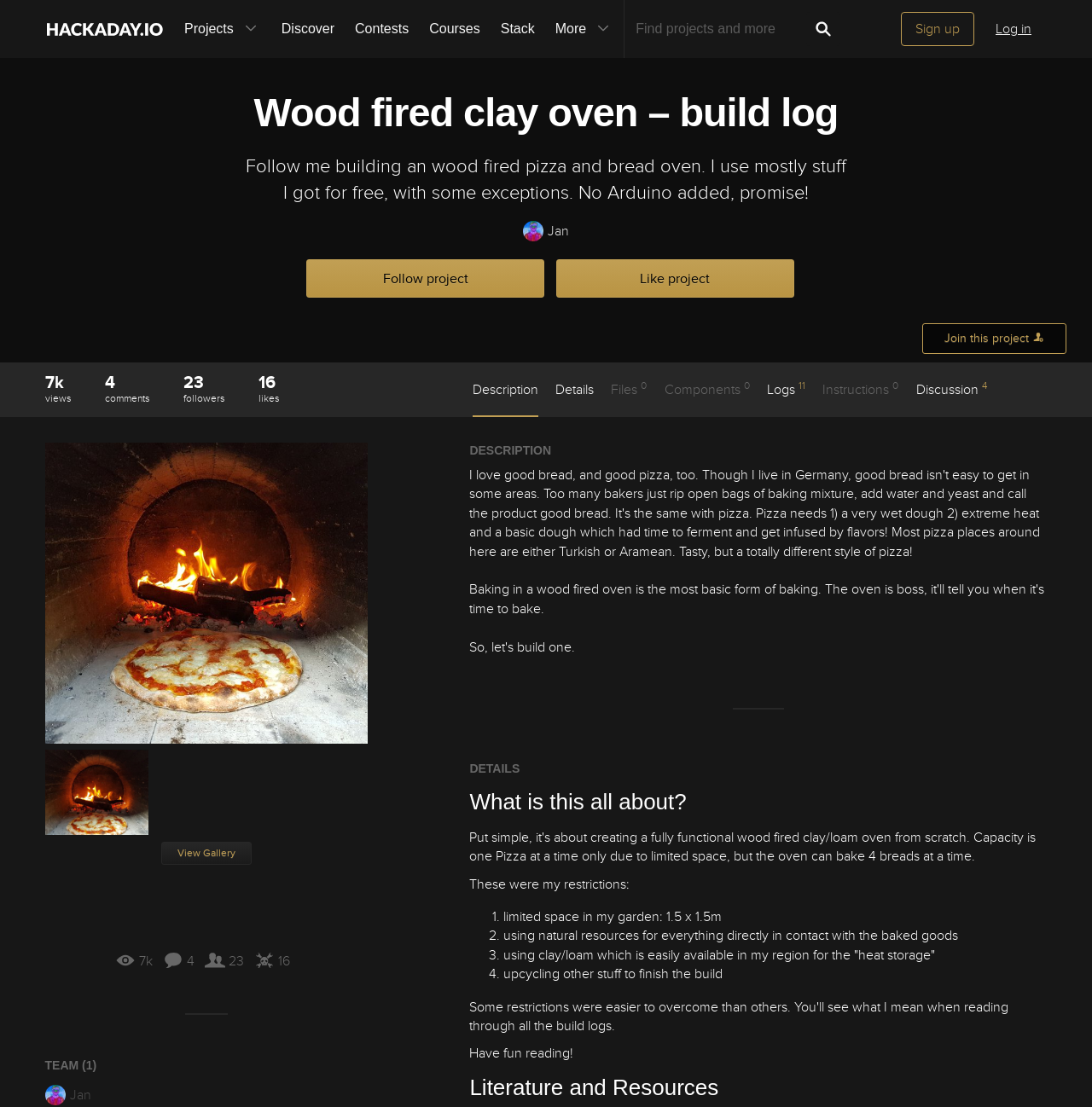From the screenshot, find the bounding box of the UI element matching this description: "Join this project". Supply the bounding box coordinates in the form [left, top, right, bottom], each a float between 0 and 1.

[0.845, 0.292, 0.977, 0.32]